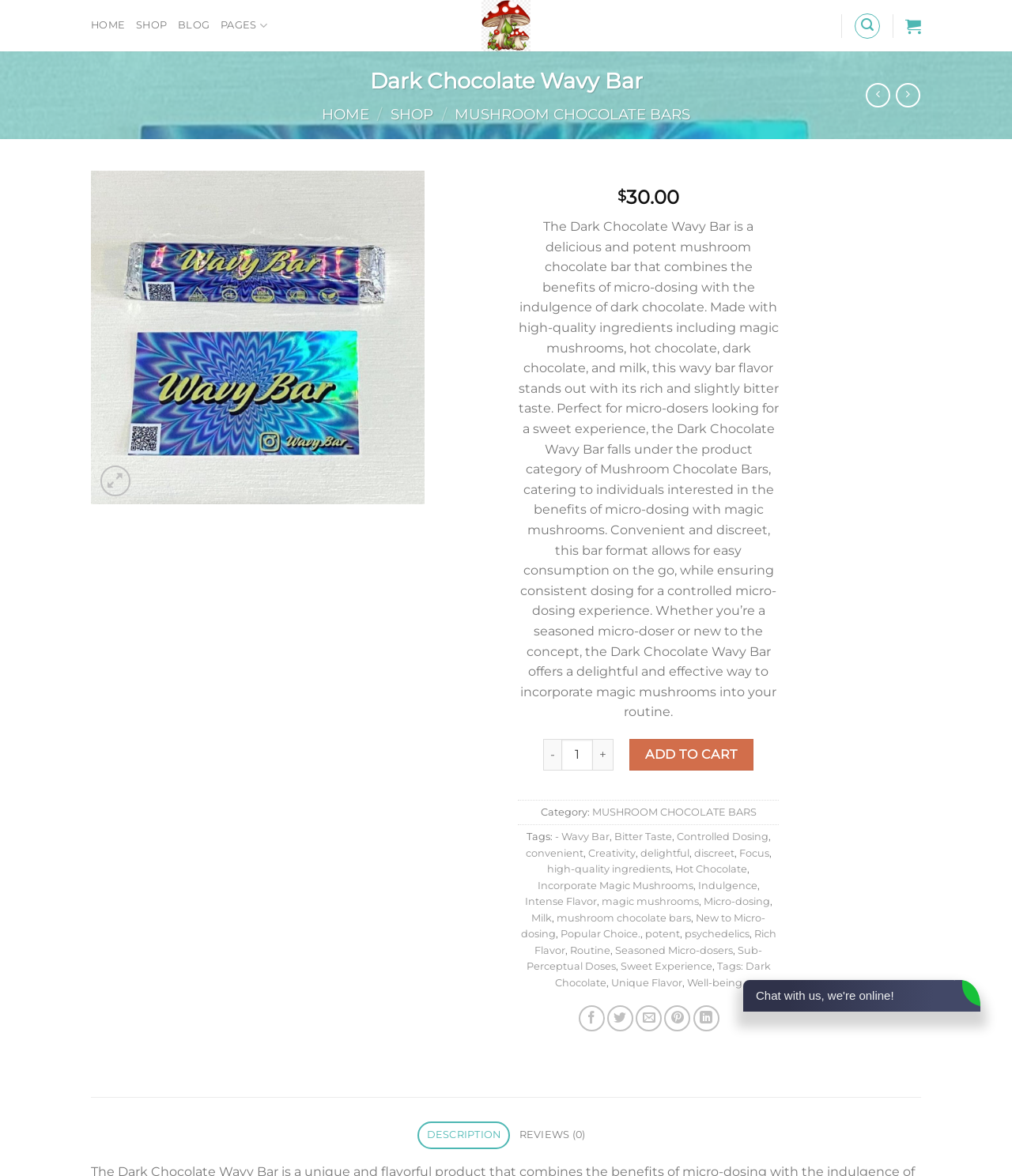Analyze and describe the webpage in a detailed narrative.

The webpage is about a product called the Dark Chocolate Wavy Bar, which is a mushroom chocolate bar that combines the benefits of micro-dosing with the indulgence of dark chocolate. At the top of the page, there is a navigation menu with links to "HOME", "SHOP", "BLOG", and "PAGES". On the top right, there is a search icon and a shopping cart icon.

Below the navigation menu, there is a heading that reads "Dark Chocolate Wavy Bar" and a breadcrumb trail that shows the product category as "MUSHROOM CHOCOLATE BARS". To the right of the breadcrumb trail, there is a figure with an image and two buttons, "Previous" and "Next", which are disabled.

The main content of the page is a product description that explains the features and benefits of the Dark Chocolate Wavy Bar. The description is divided into two sections: the first section describes the product's ingredients and taste, while the second section explains its benefits and how it can be used for micro-dosing.

Below the product description, there is a section that displays the product's price, which is $30.00. There are also buttons to adjust the quantity of the product and an "ADD TO CART" button.

Further down the page, there is a section that displays the product's category and tags. The category is "MUSHROOM CHOCOLATE BARS", and the tags include "Wavy Bar", "Bitter Taste", "Controlled Dosing", and many others.

At the bottom of the page, there are several links to social media platforms and a few more links to related products or categories.